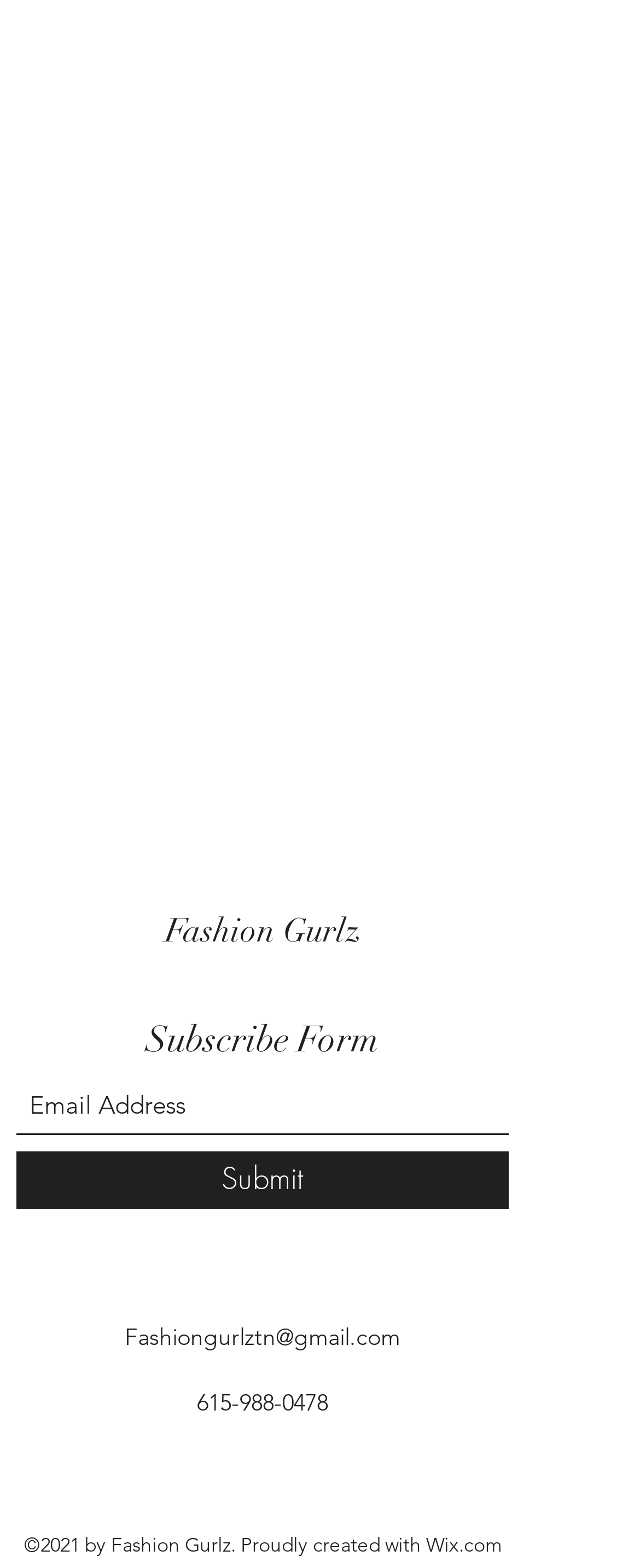How many social media links are there?
Examine the image closely and answer the question with as much detail as possible.

The social media links are listed in the 'Social Bar' section at the bottom of the page, which includes links to Facebook, Instagram, Pinterest, and an empty link.